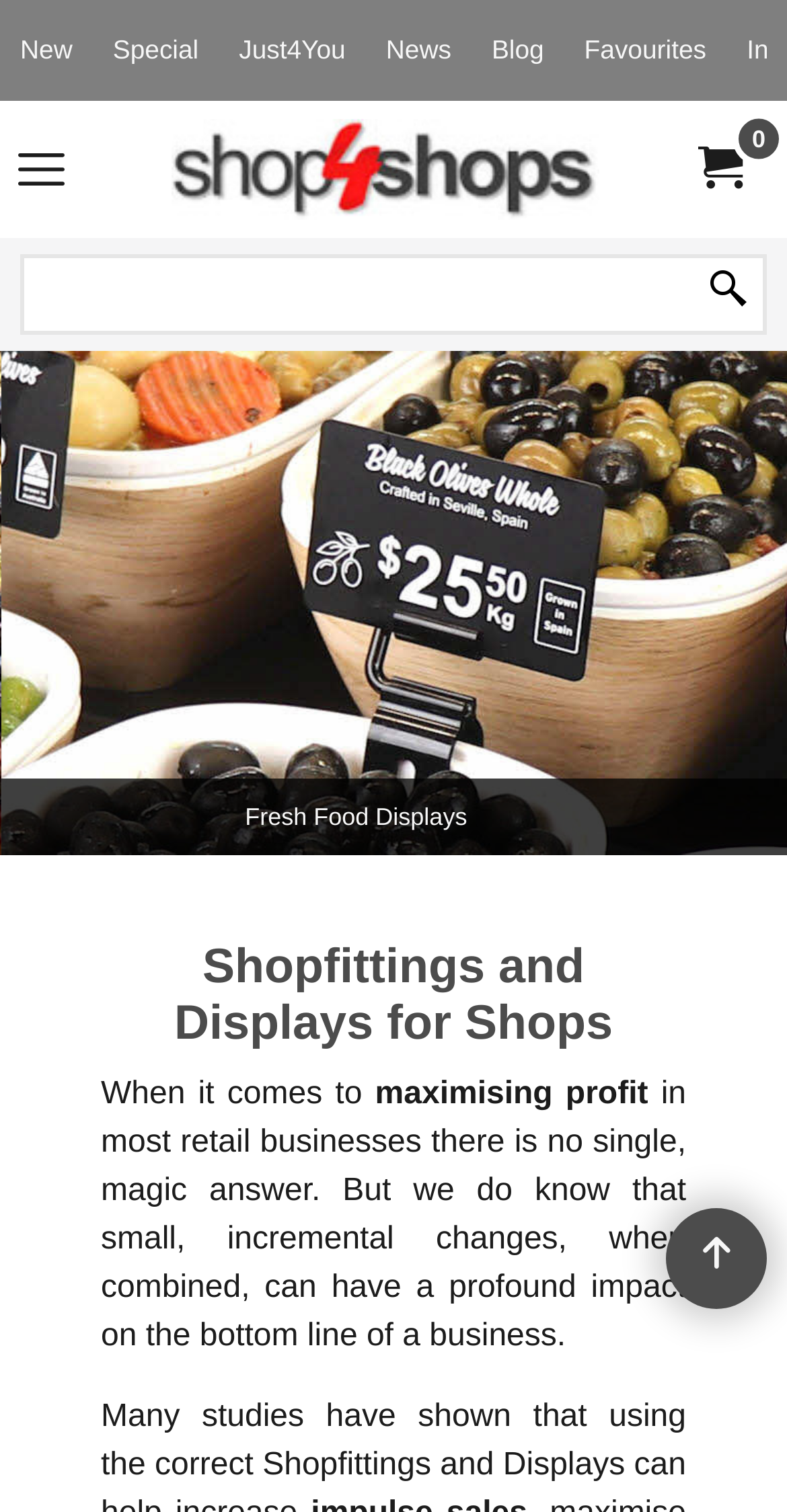Could you determine the bounding box coordinates of the clickable element to complete the instruction: "check pricing"? Provide the coordinates as four float numbers between 0 and 1, i.e., [left, top, right, bottom].

None